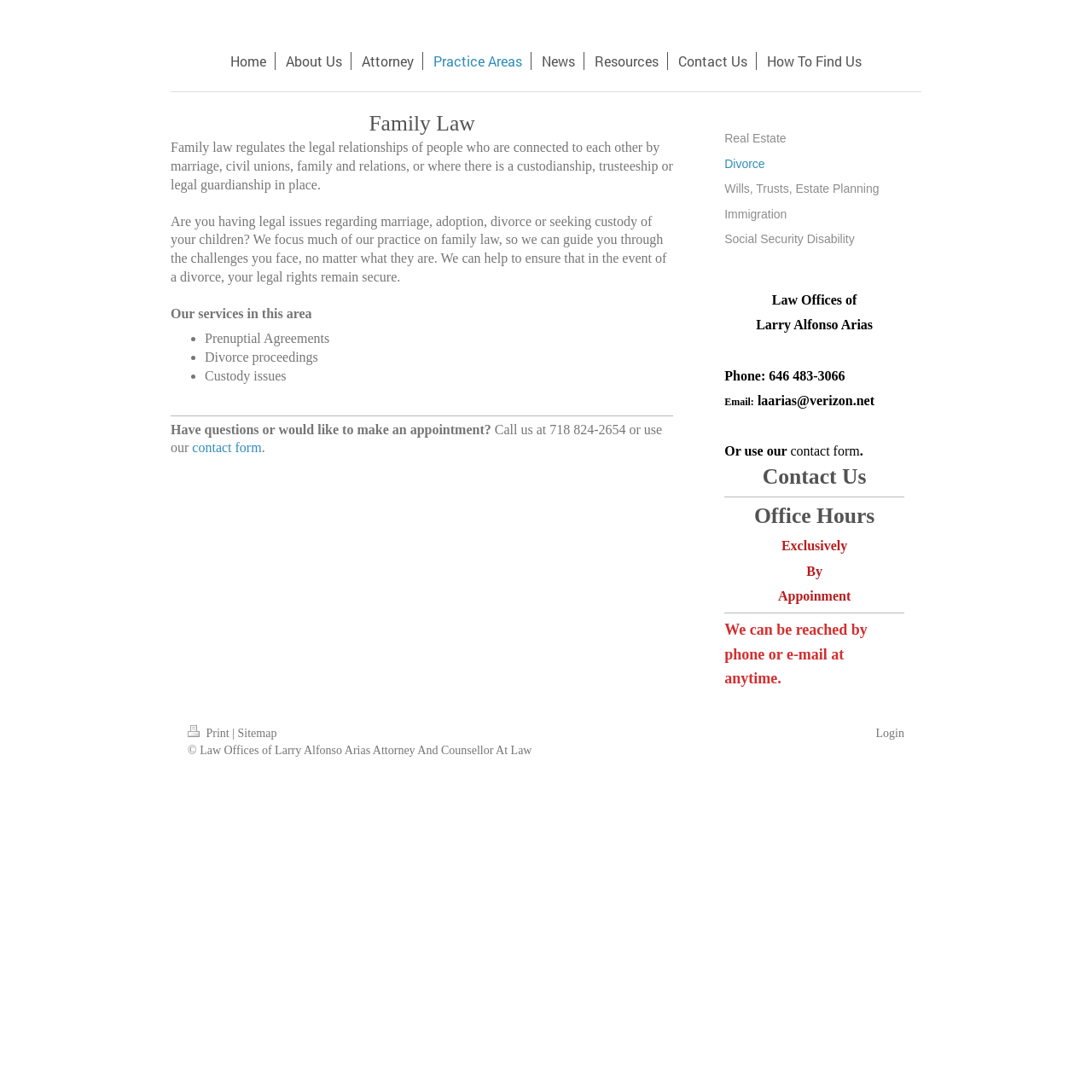Please identify the bounding box coordinates of the area I need to click to accomplish the following instruction: "Visit the Sitemap".

[0.218, 0.666, 0.253, 0.677]